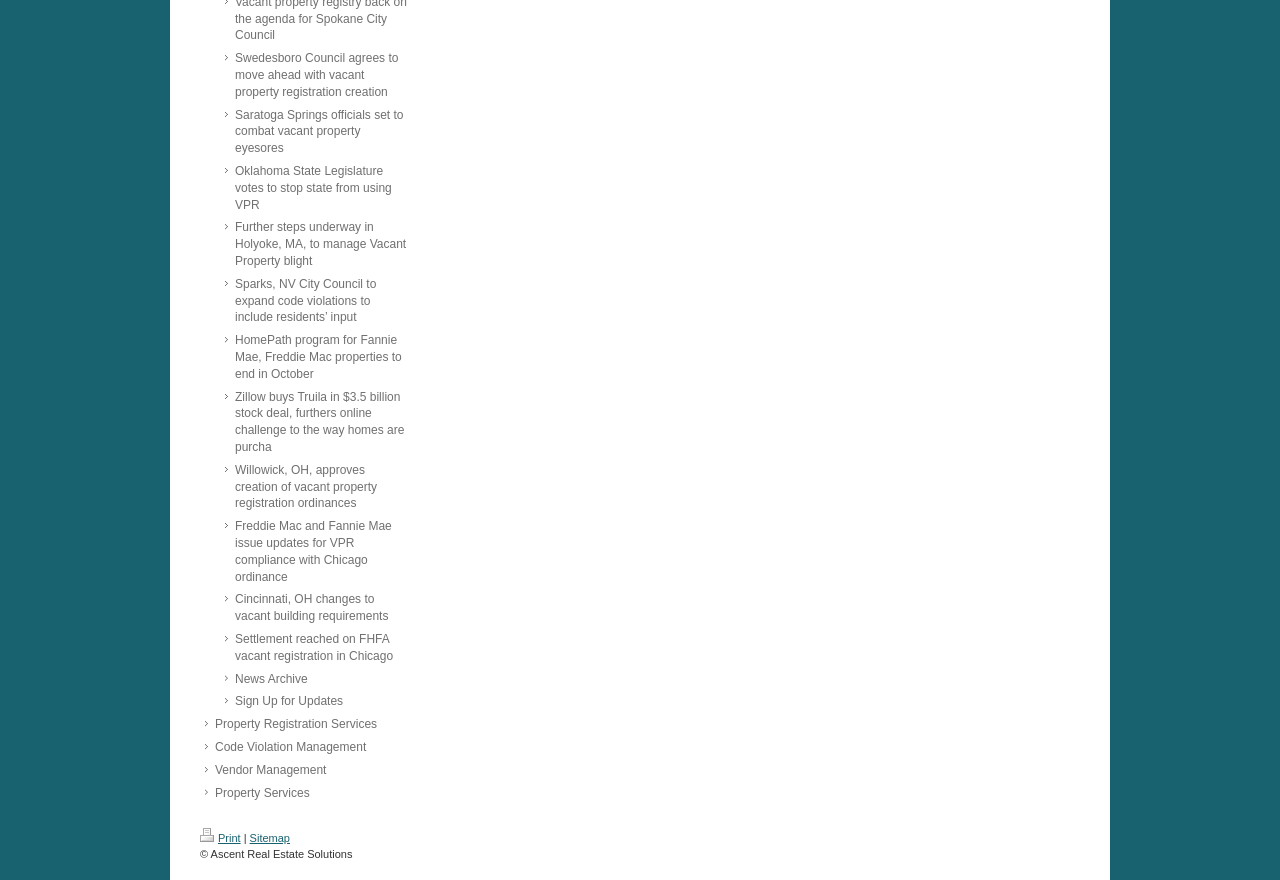Provide the bounding box coordinates of the UI element this sentence describes: "Property Registration Services".

[0.156, 0.81, 0.32, 0.836]